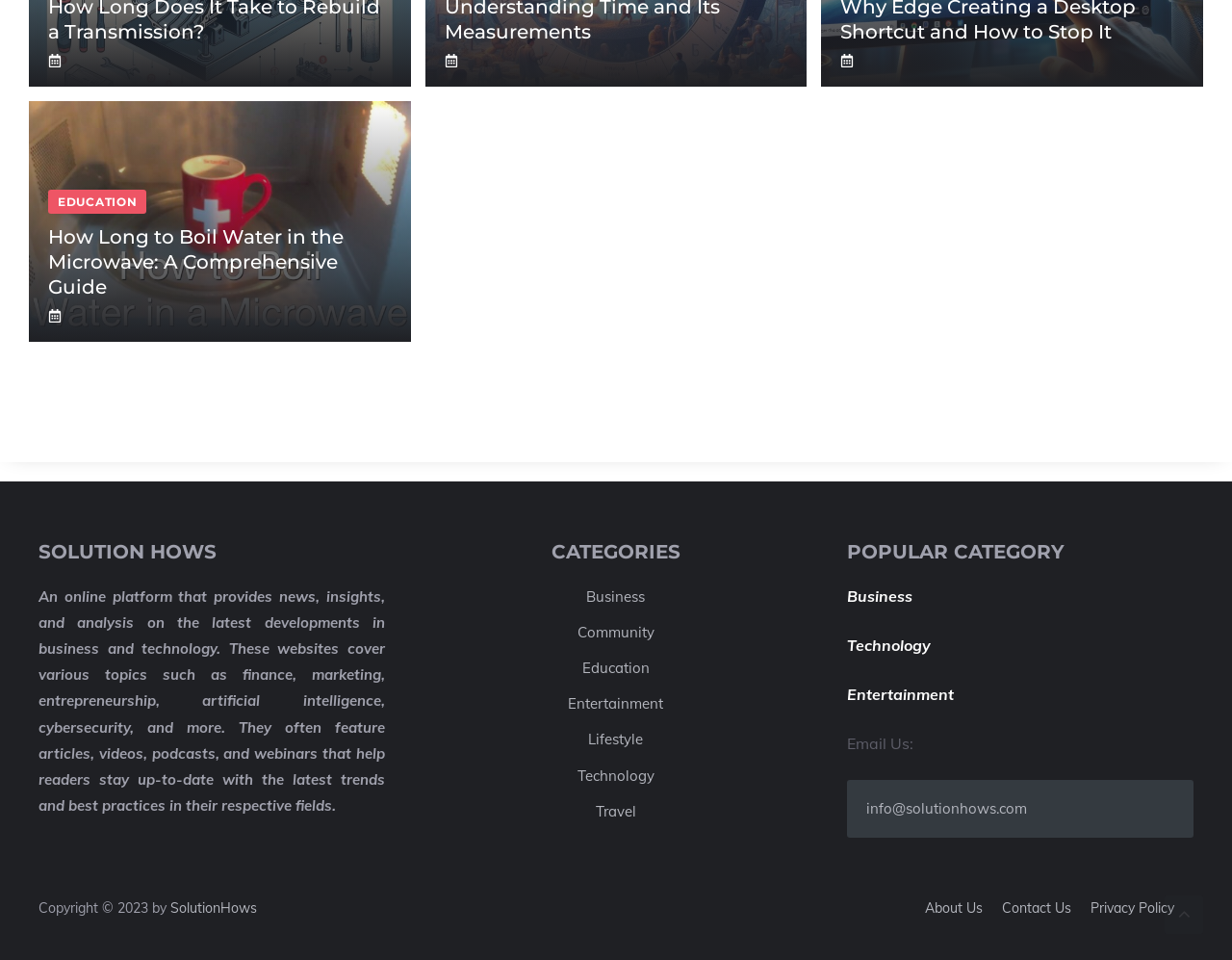What is the name of the website?
Look at the screenshot and respond with a single word or phrase.

SolutionHows